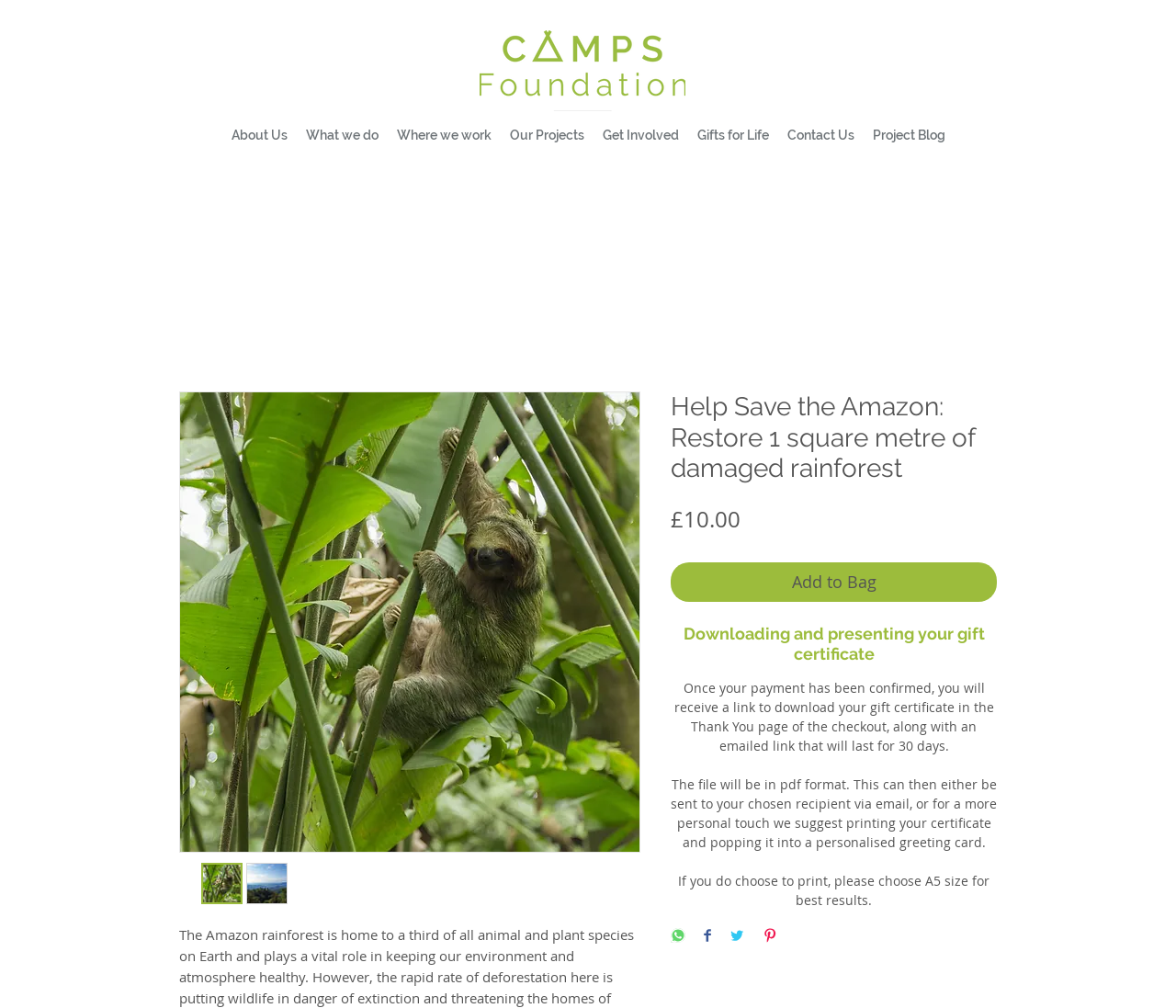Provide your answer to the question using just one word or phrase: How many social media sharing buttons are available?

4